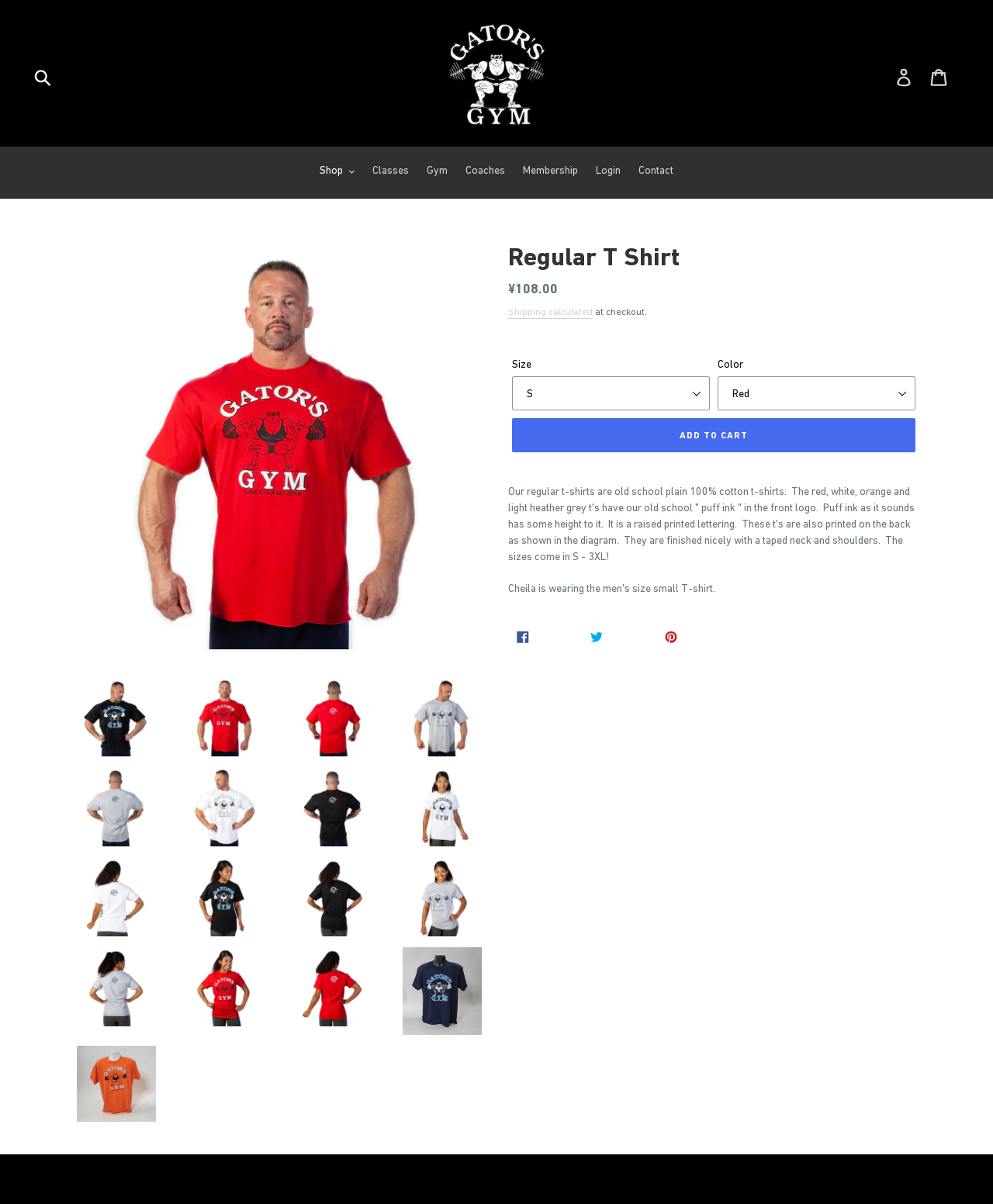How many social media sharing options are available?
Please give a detailed answer to the question using the information shown in the image.

I found the number of social media sharing options by looking at the section below the product description, where I saw three links to share on Facebook, Twitter, and Pinterest.